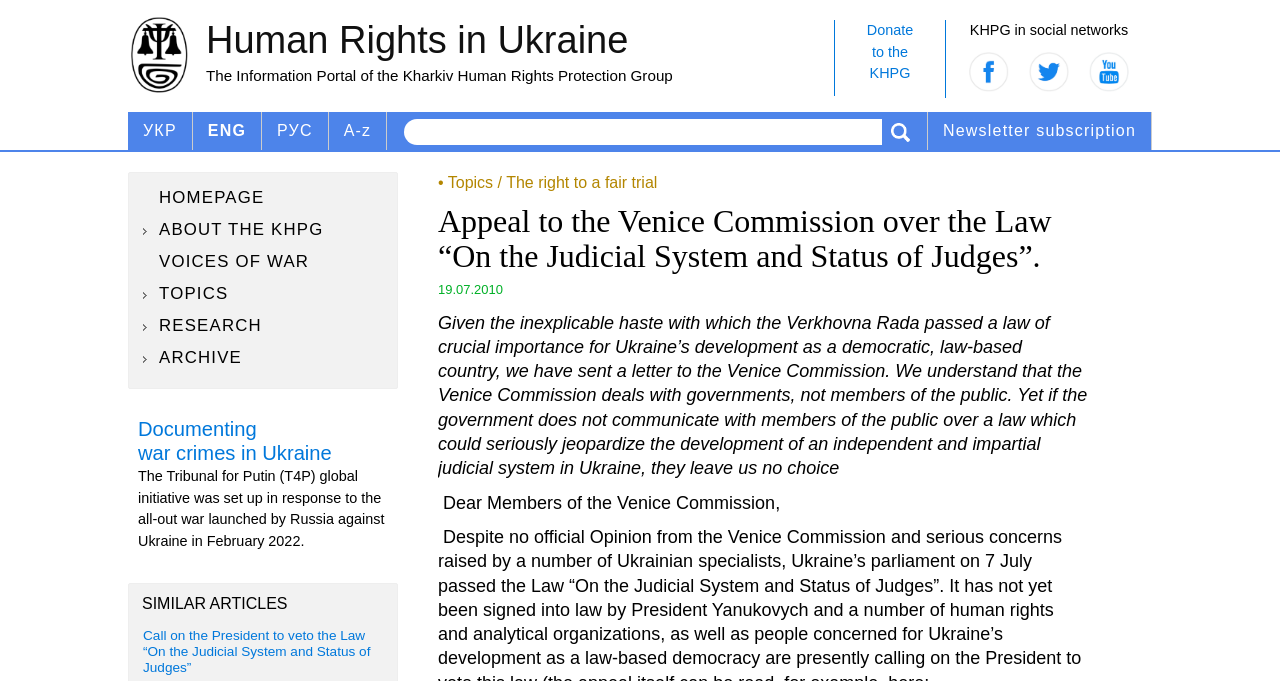Write an exhaustive caption that covers the webpage's main aspects.

This webpage appears to be a news article or blog post from the Kharkiv Human Rights Protection Group (KHPG) website. At the top right corner, there are social media links to Facebook, Twitter, and YouTube, accompanied by their respective icons. Below these links, there is a "Donate to the KHPG" button.

On the top left, there is a header section with the title "Human Rights in Ukraine" and a subtitle "The Information Portal of the Kharkiv Human Rights Protection Group". Below this, there is a table with a row of grid cells containing language options, including Ukrainian, English, and Russian, as well as a search bar and a newsletter subscription link.

The main content of the webpage is an article titled "Appeal to the Venice Commission over the Law “On the Judicial System and Status of Judges”." The article discusses the KHPG's concerns about a law passed by the Ukrainian government and their decision to send a letter to the Venice Commission. The text is divided into several paragraphs, with headings and subheadings.

On the left side of the article, there is a navigation menu with links to various sections of the website, including the homepage, about the KHPG, voices of war, topics, research, and archive.

At the bottom of the article, there is a section titled "SIMILAR ARTICLES" with a link to another article. There is also a link to a related topic, "The right to a fair trial". The article is dated July 19, 2010.